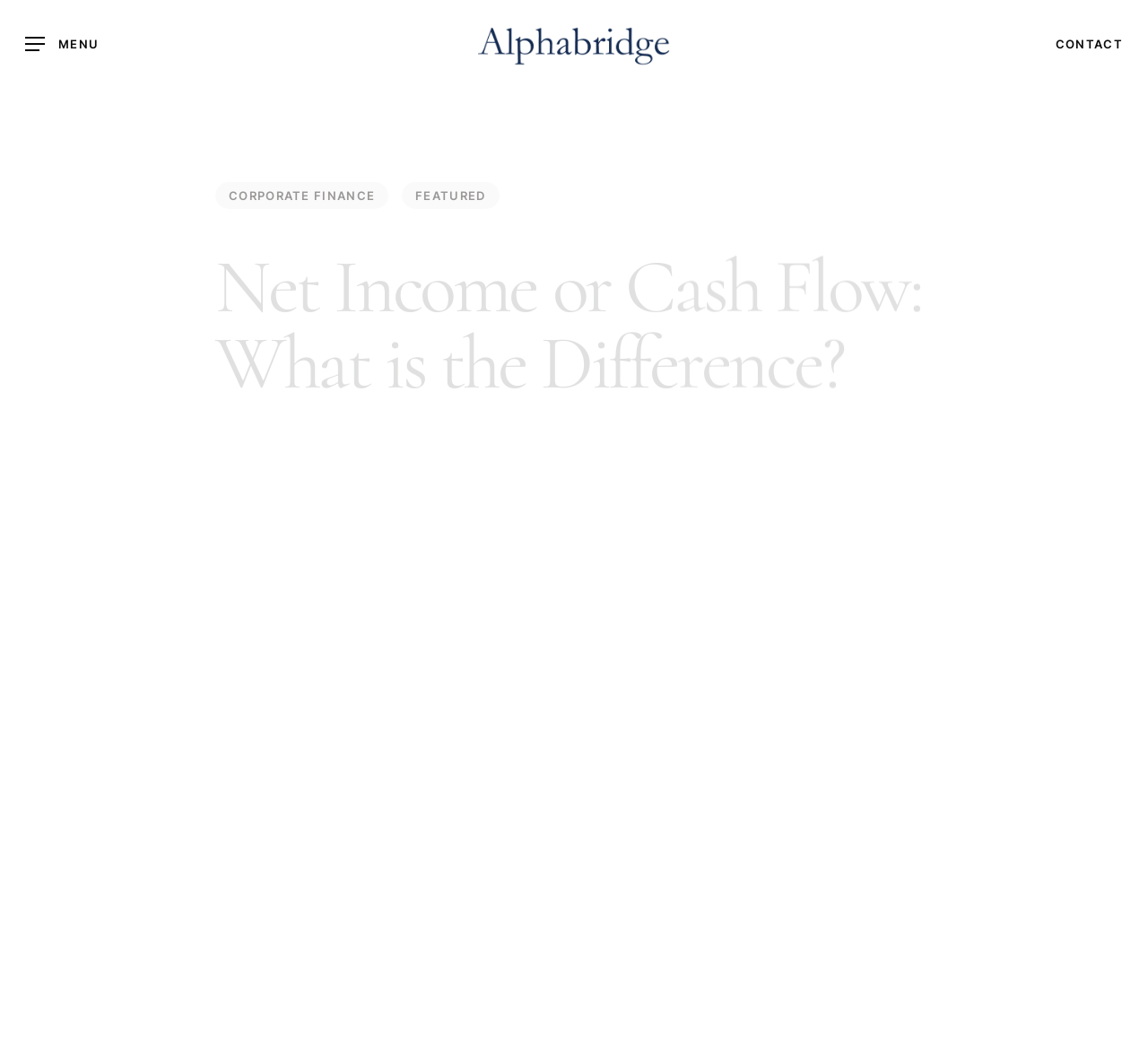Find the bounding box of the UI element described as follows: "Corporate Finance".

[0.188, 0.148, 0.338, 0.173]